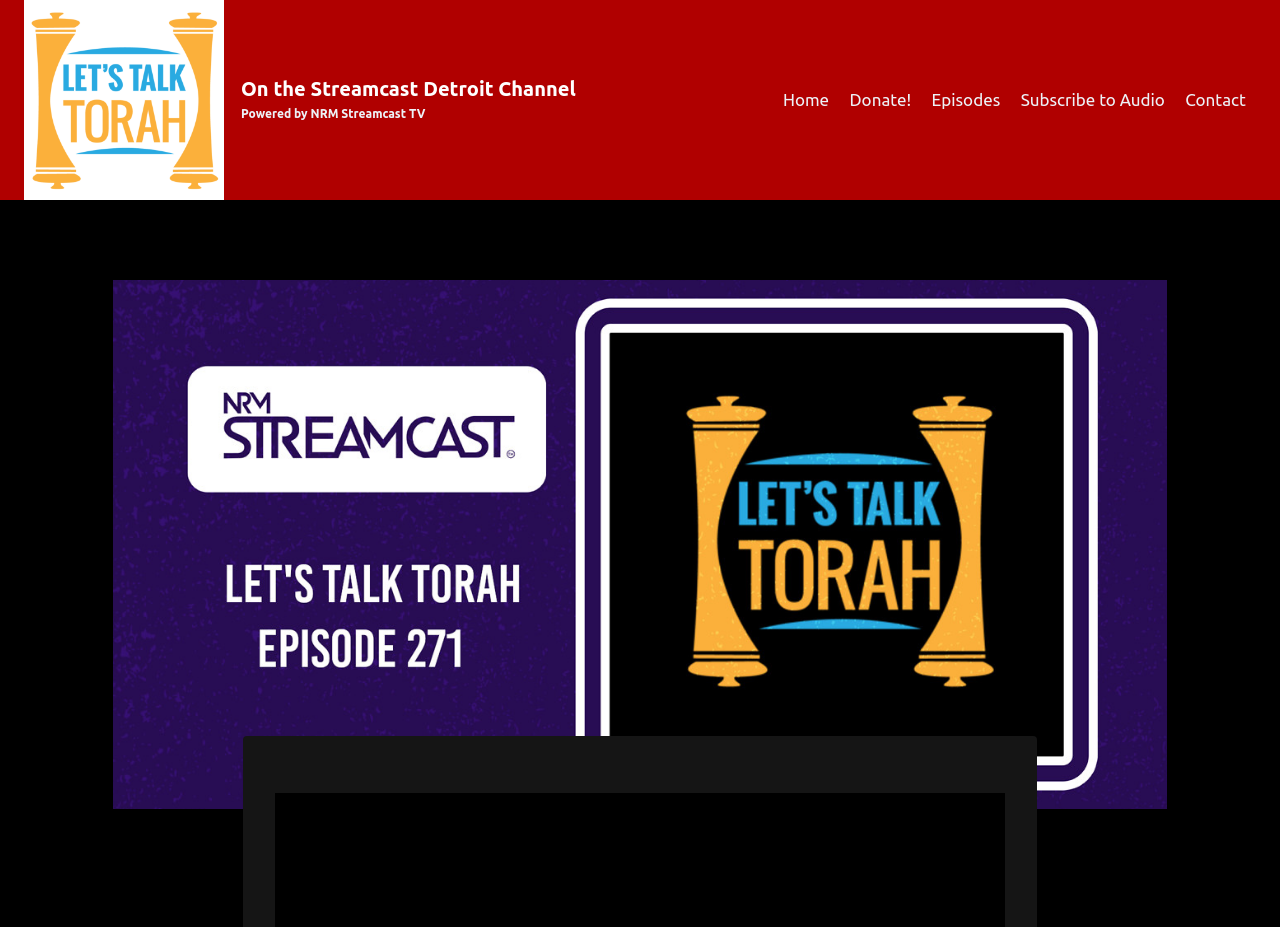Identify the bounding box coordinates for the UI element described as follows: "Subscribe to Audio". Ensure the coordinates are four float numbers between 0 and 1, formatted as [left, top, right, bottom].

[0.789, 0.082, 0.918, 0.134]